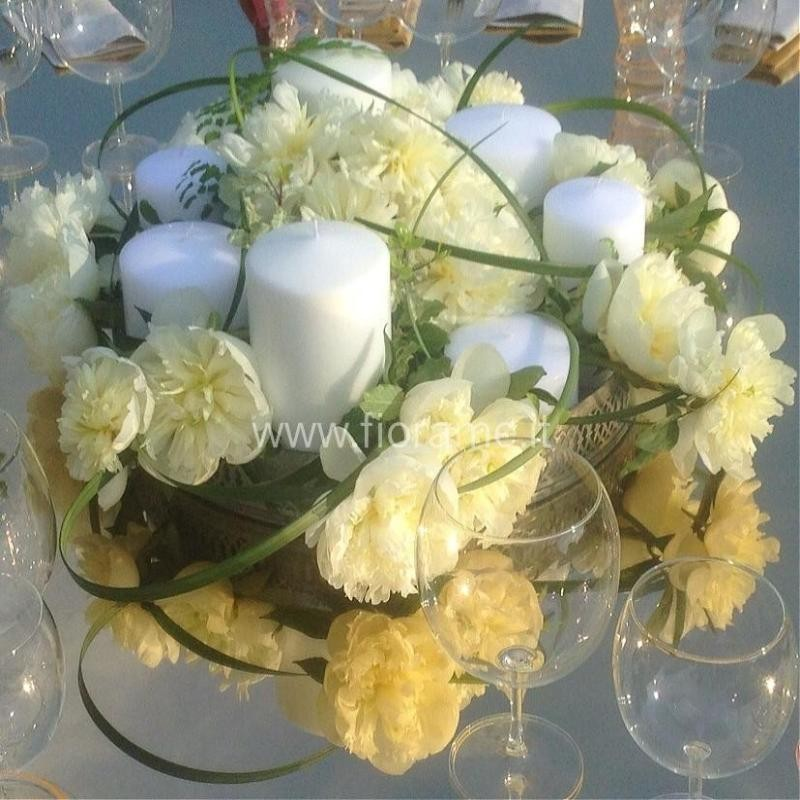In which months is the centerpiece available?
Using the visual information, reply with a single word or short phrase.

May and June